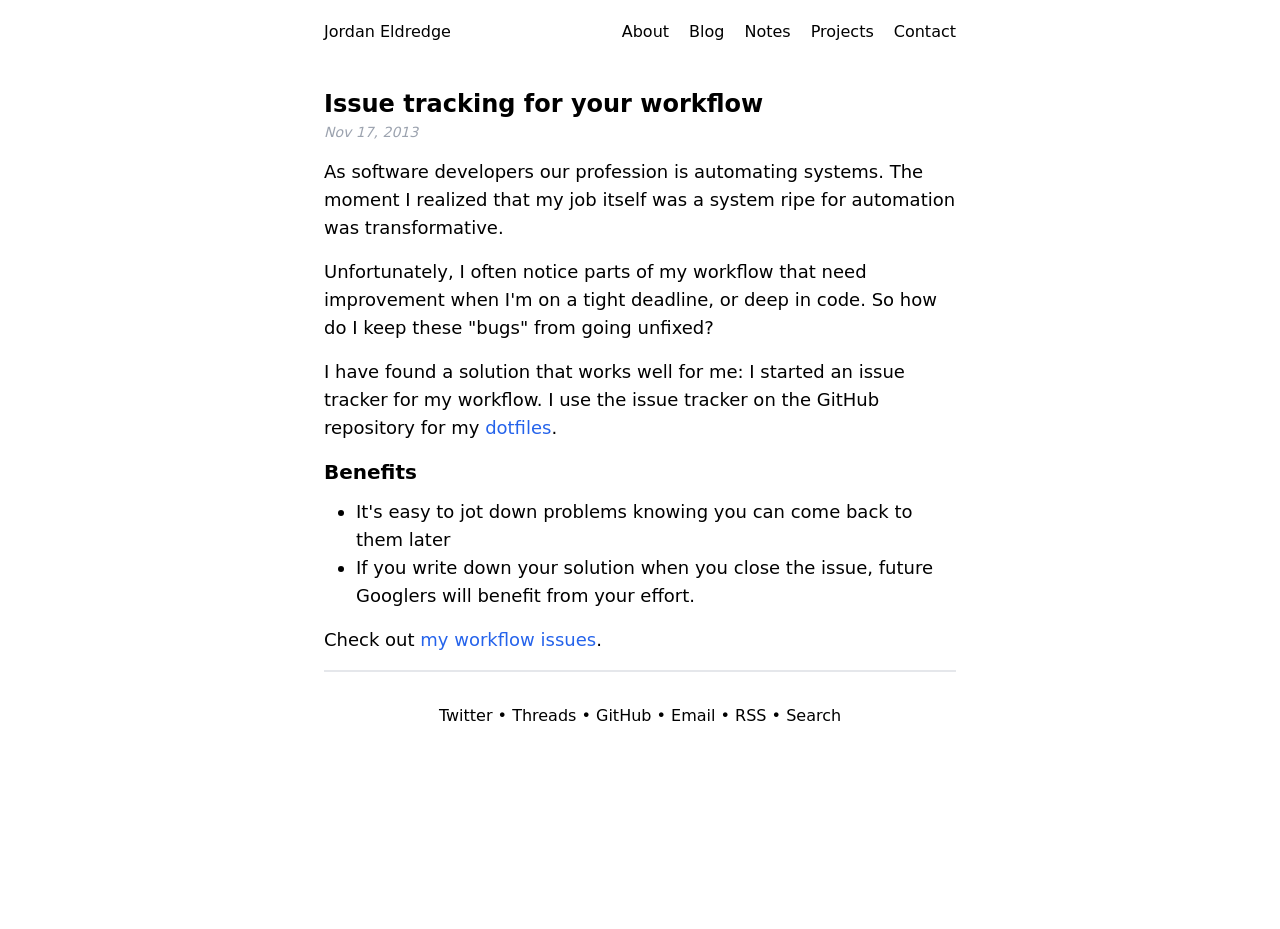Find the bounding box coordinates of the element's region that should be clicked in order to follow the given instruction: "read the blog". The coordinates should consist of four float numbers between 0 and 1, i.e., [left, top, right, bottom].

[0.538, 0.024, 0.566, 0.044]